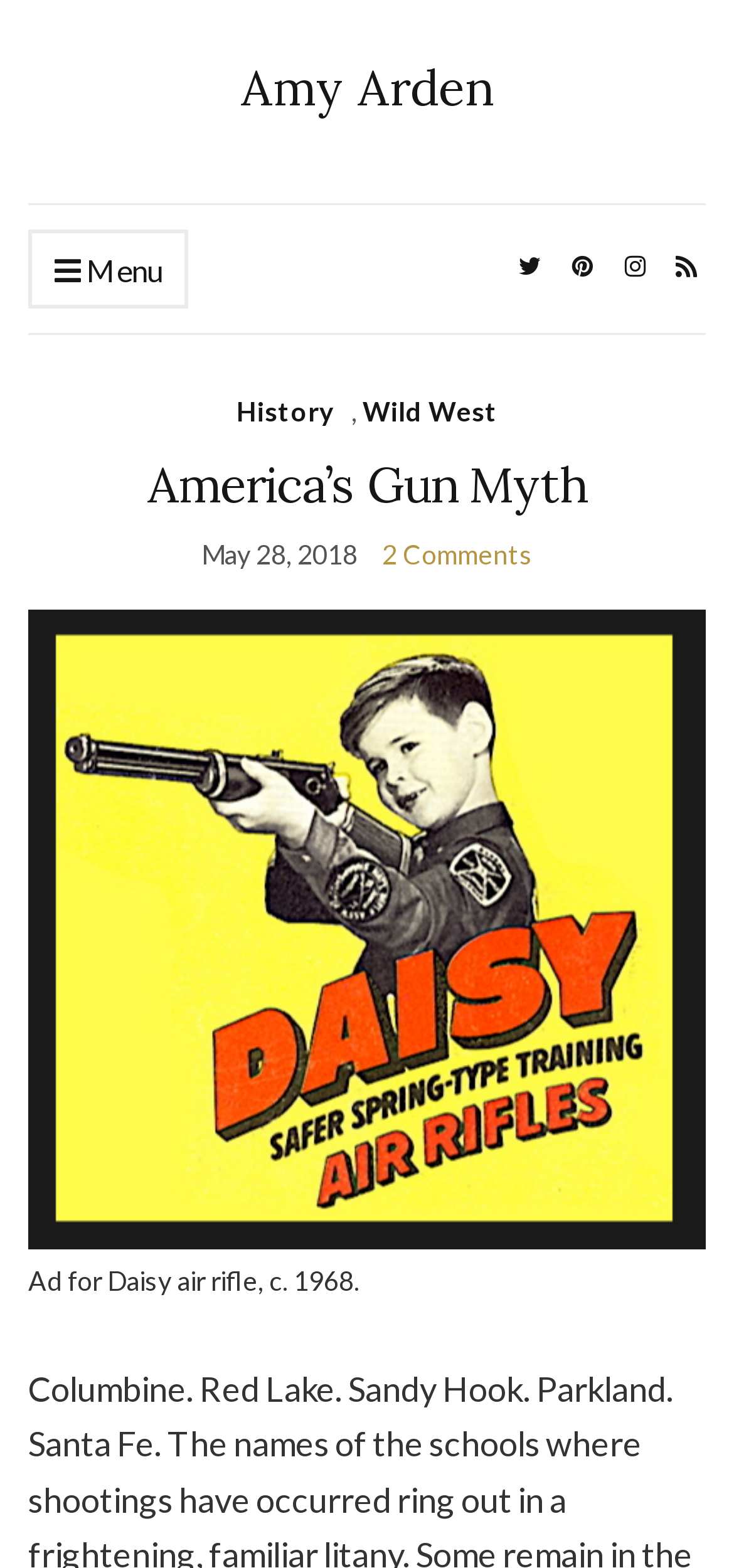What is the description of the figure?
Based on the image, answer the question with as much detail as possible.

The figure on the webpage has a caption that describes it as an 'Ad for Daisy air rifle, c. 1968', providing context for the image.